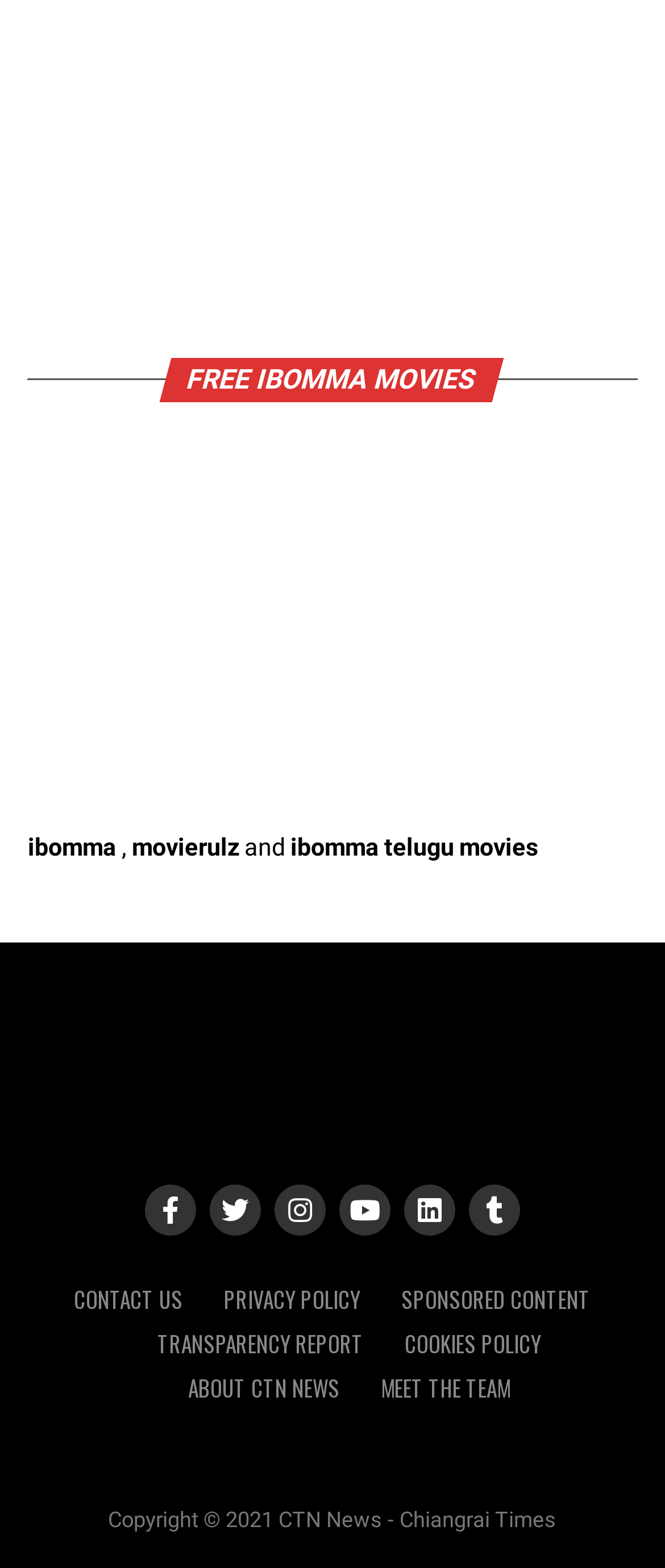Can you look at the image and give a comprehensive answer to the question:
What is the copyright year of the website?

The copyright year can be found at the bottom of the webpage, where it says 'Copyright © 2021 CTN News - Chiangrai Times'.